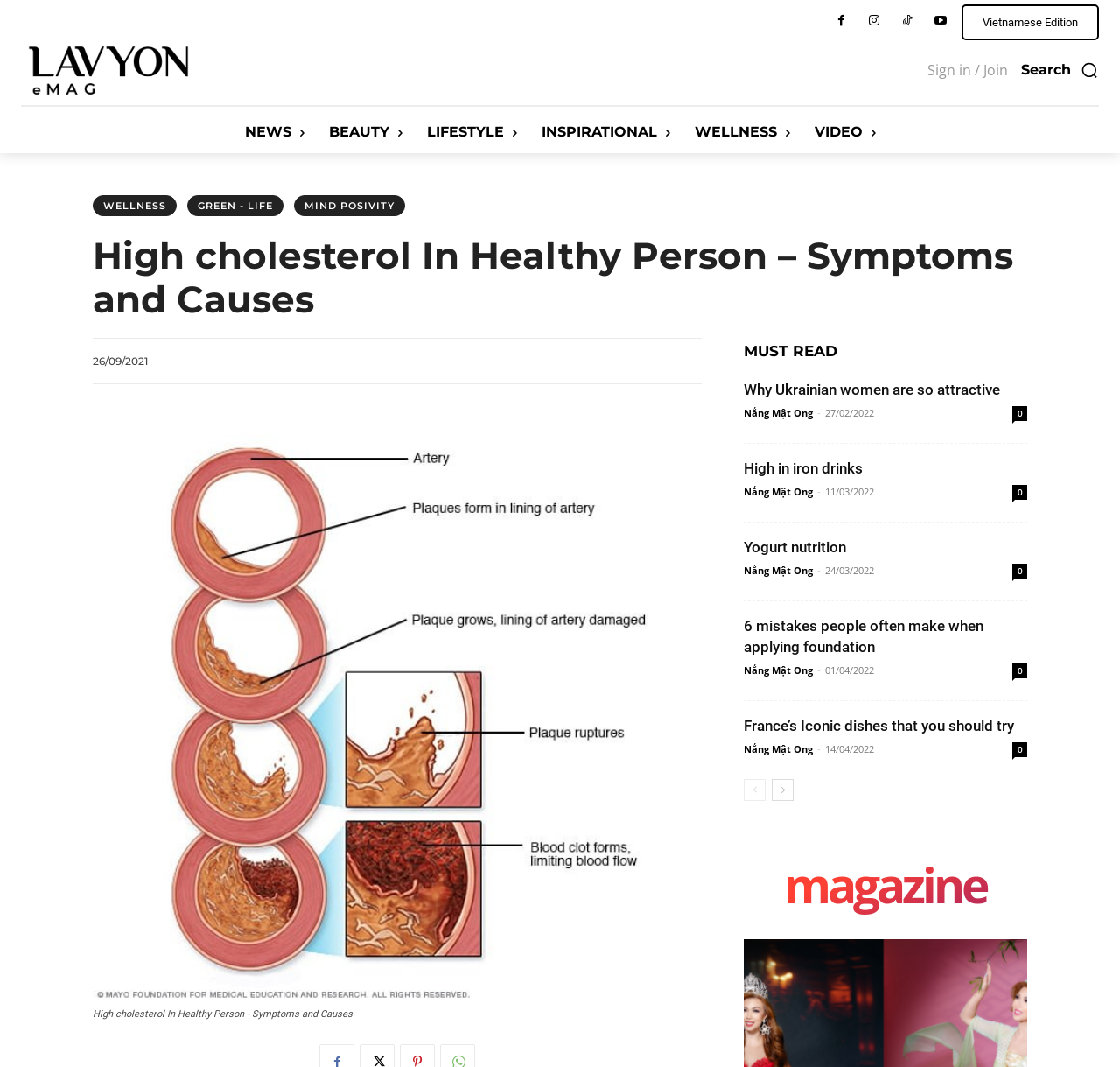Locate the bounding box coordinates of the element that should be clicked to fulfill the instruction: "Click on the 'Search' button".

[0.912, 0.045, 0.981, 0.086]